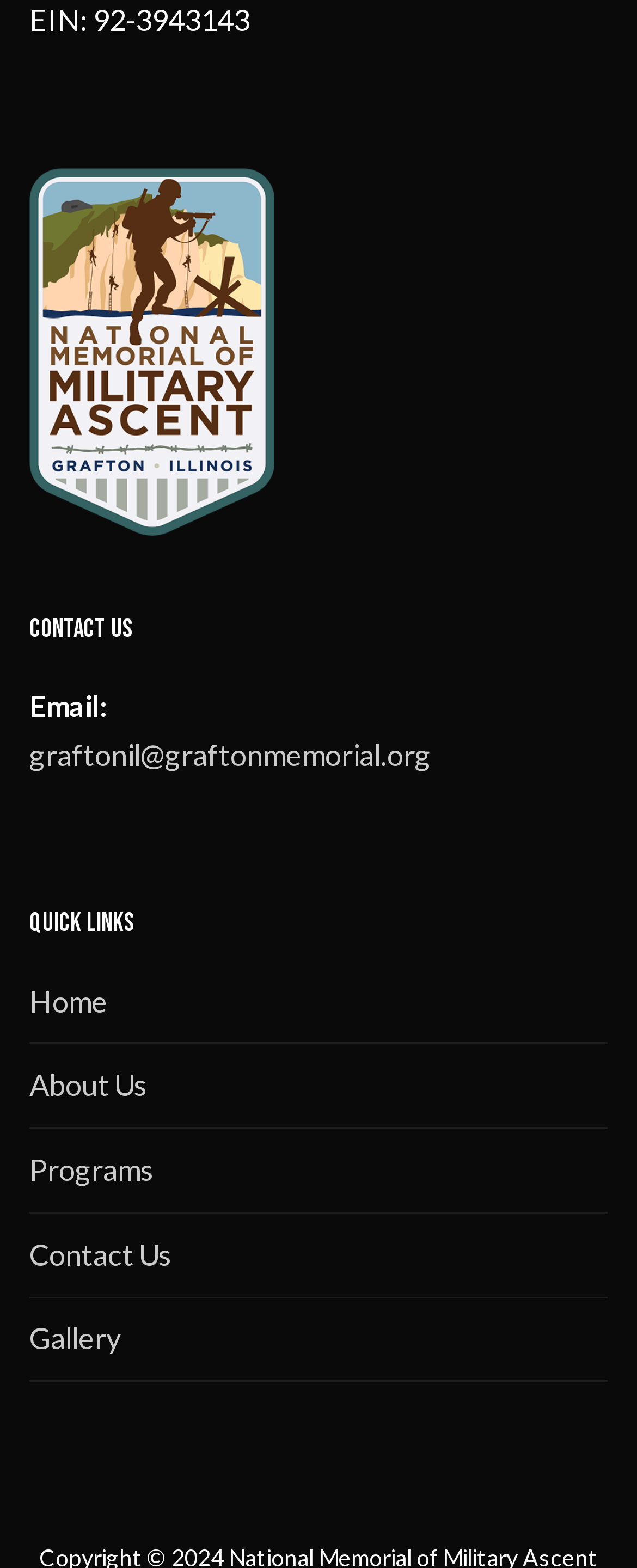Respond with a single word or short phrase to the following question: 
What is the EIN number?

92-3943143